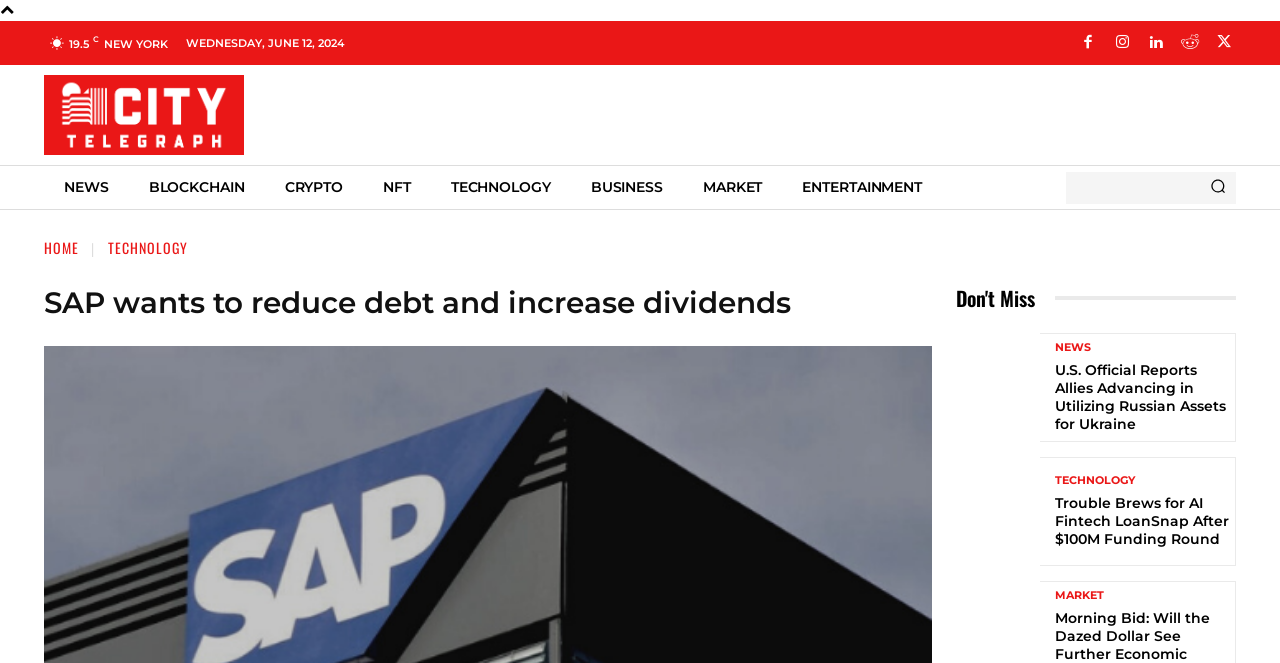Identify the bounding box coordinates for the element you need to click to achieve the following task: "Check out U.S. Official Reports Allies Advancing in Utilizing Russian Assets for Ukraine". Provide the bounding box coordinates as four float numbers between 0 and 1, in the form [left, top, right, bottom].

[0.747, 0.502, 0.812, 0.667]